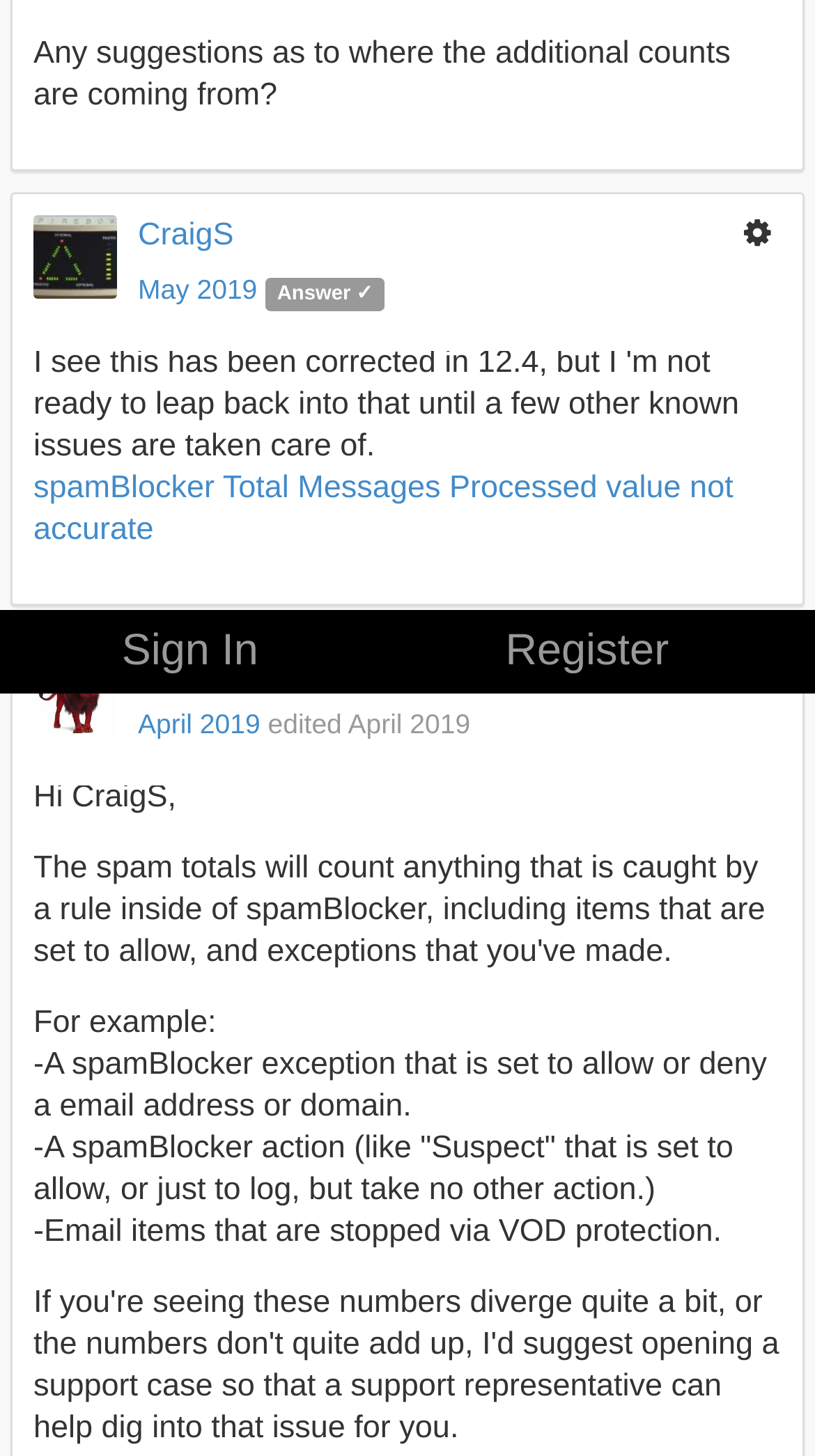Identify the bounding box of the HTML element described as: "james.carson".

[0.169, 0.447, 0.398, 0.475]